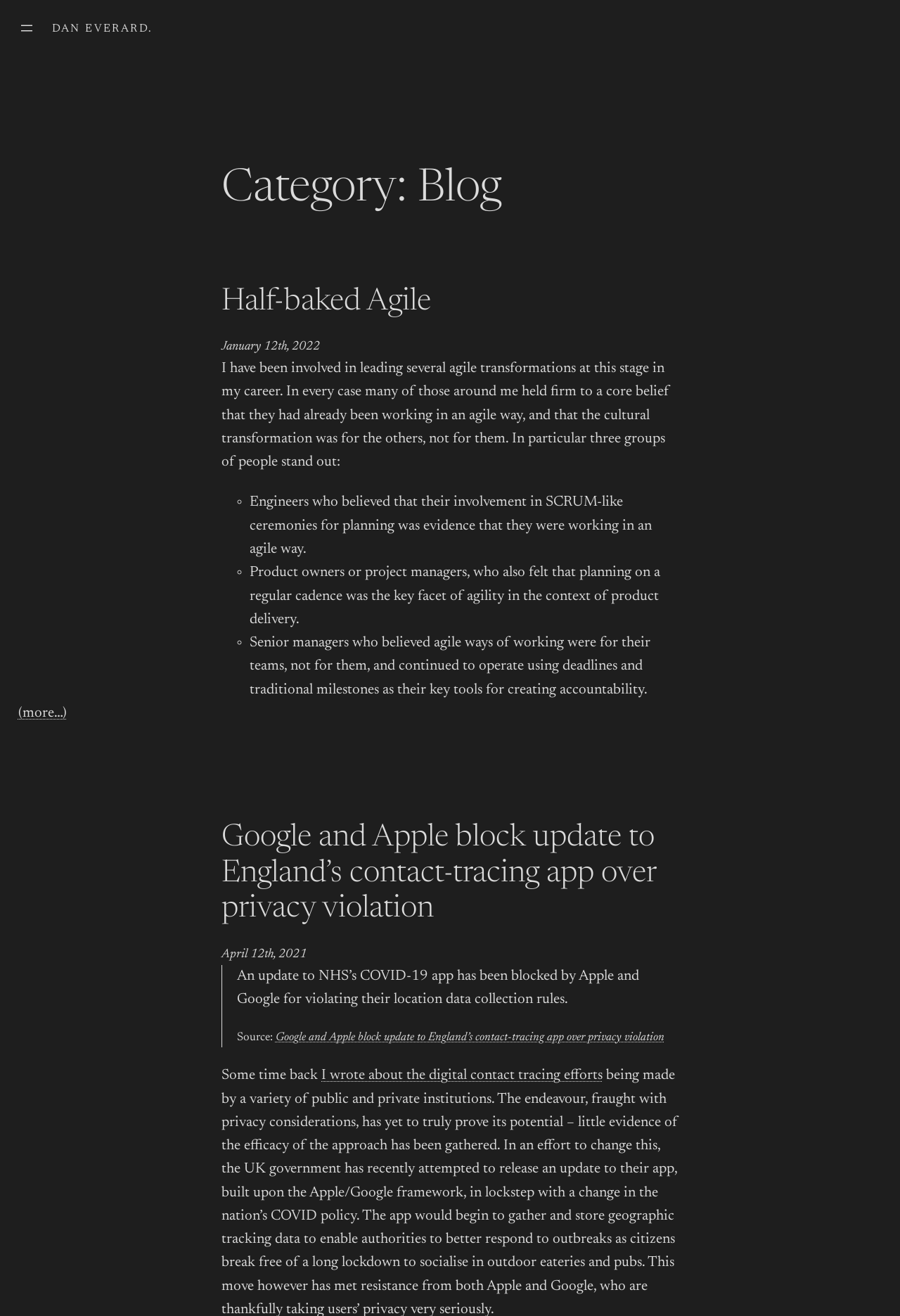What is the title of the first blog post?
Refer to the image and answer the question using a single word or phrase.

Half-baked Agile